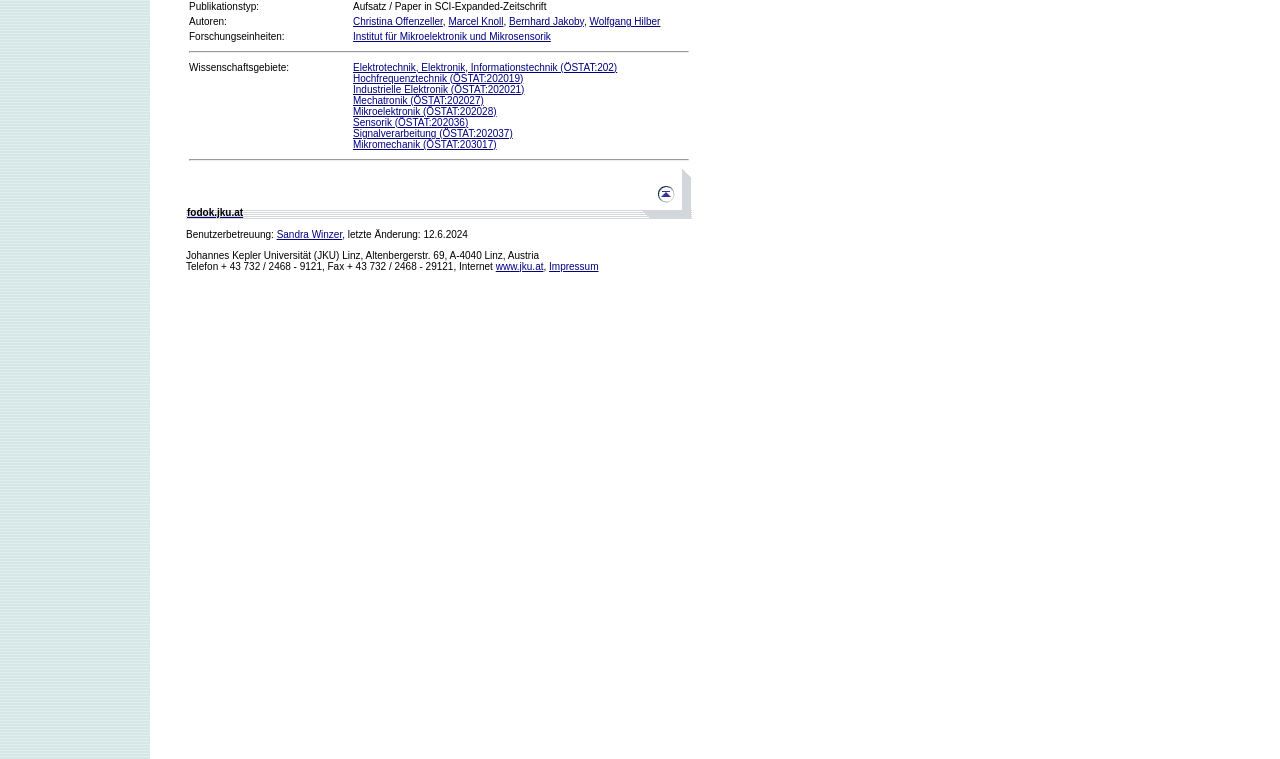Determine the bounding box coordinates for the HTML element described here: "Impressum".

[0.429, 0.344, 0.468, 0.358]